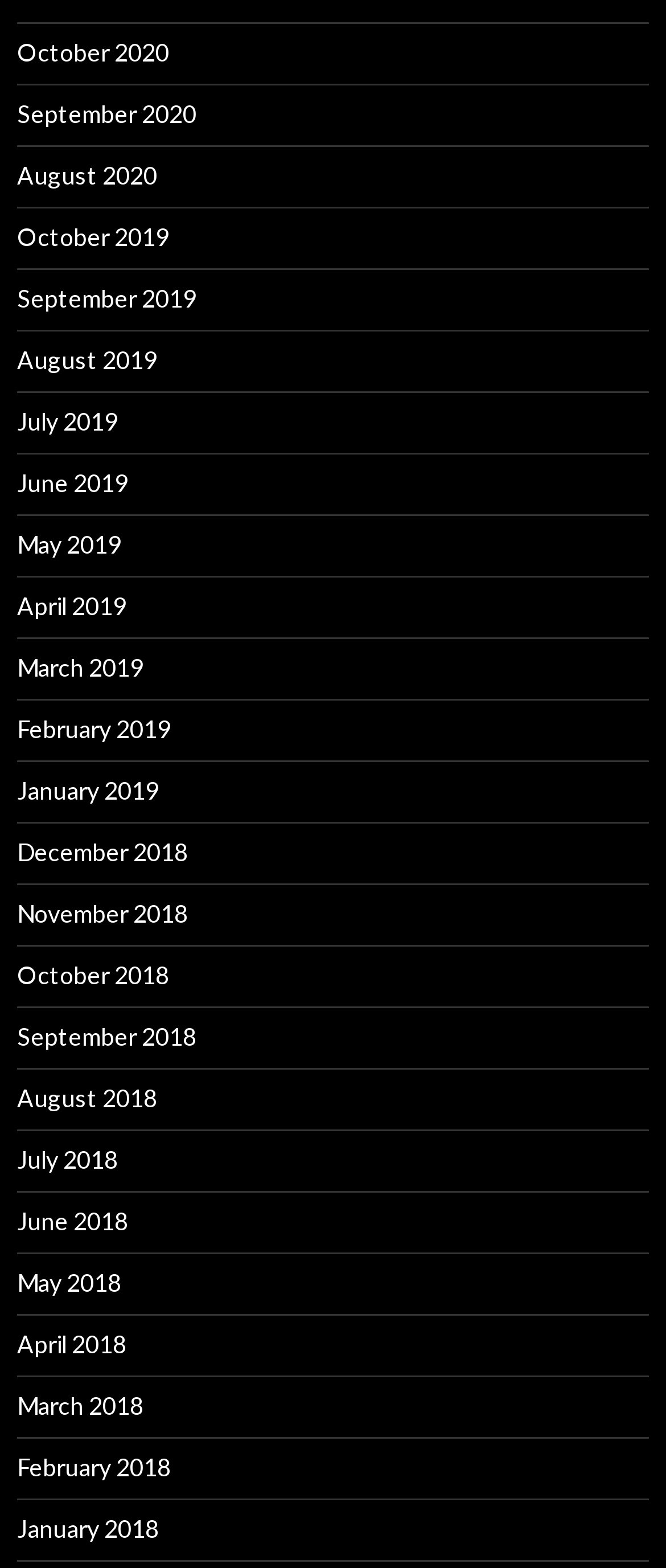Give a one-word or short phrase answer to this question: 
What is the earliest month listed on the webpage?

January 2018